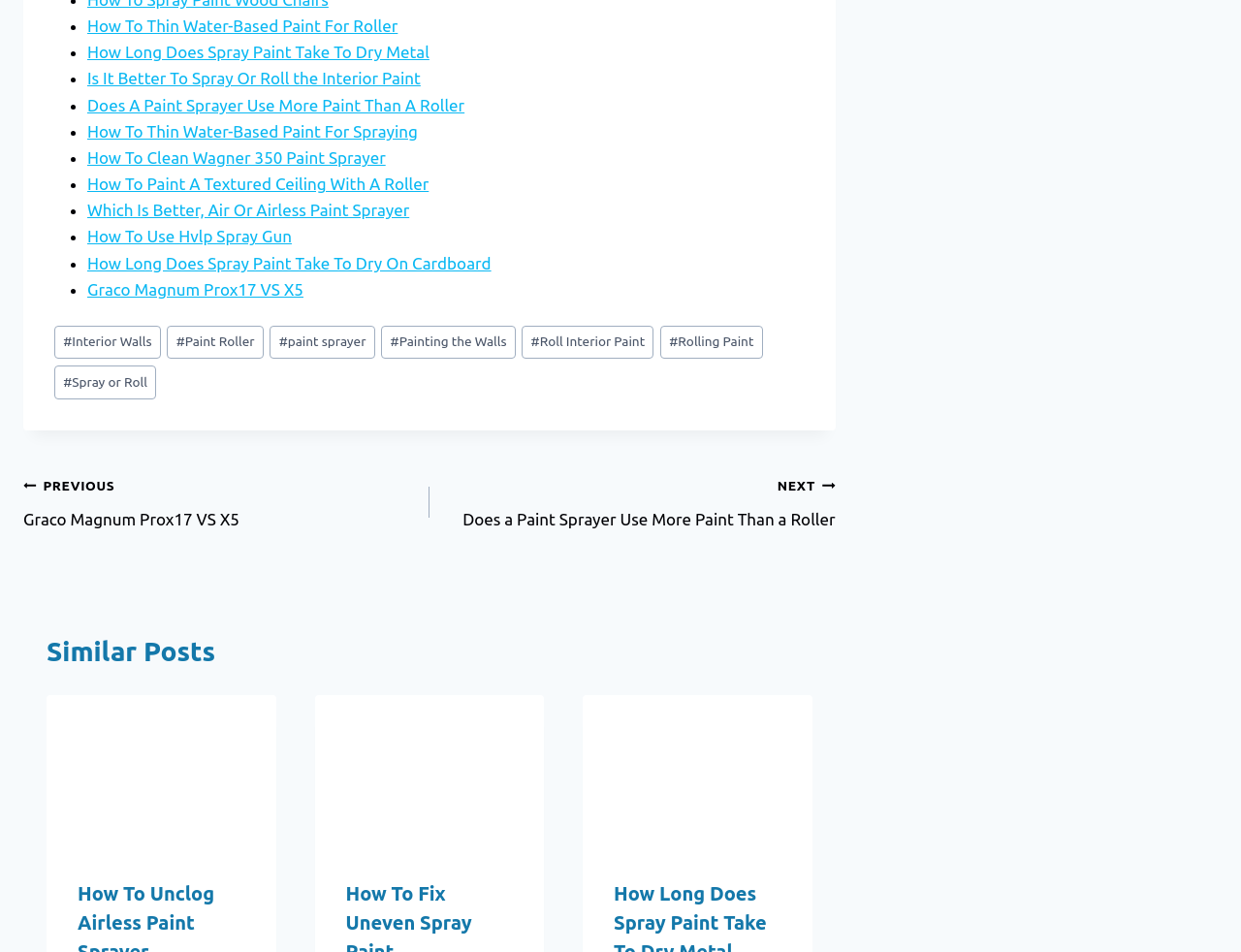Use a single word or phrase to answer the question: 
How many links are there in the footer section?

6